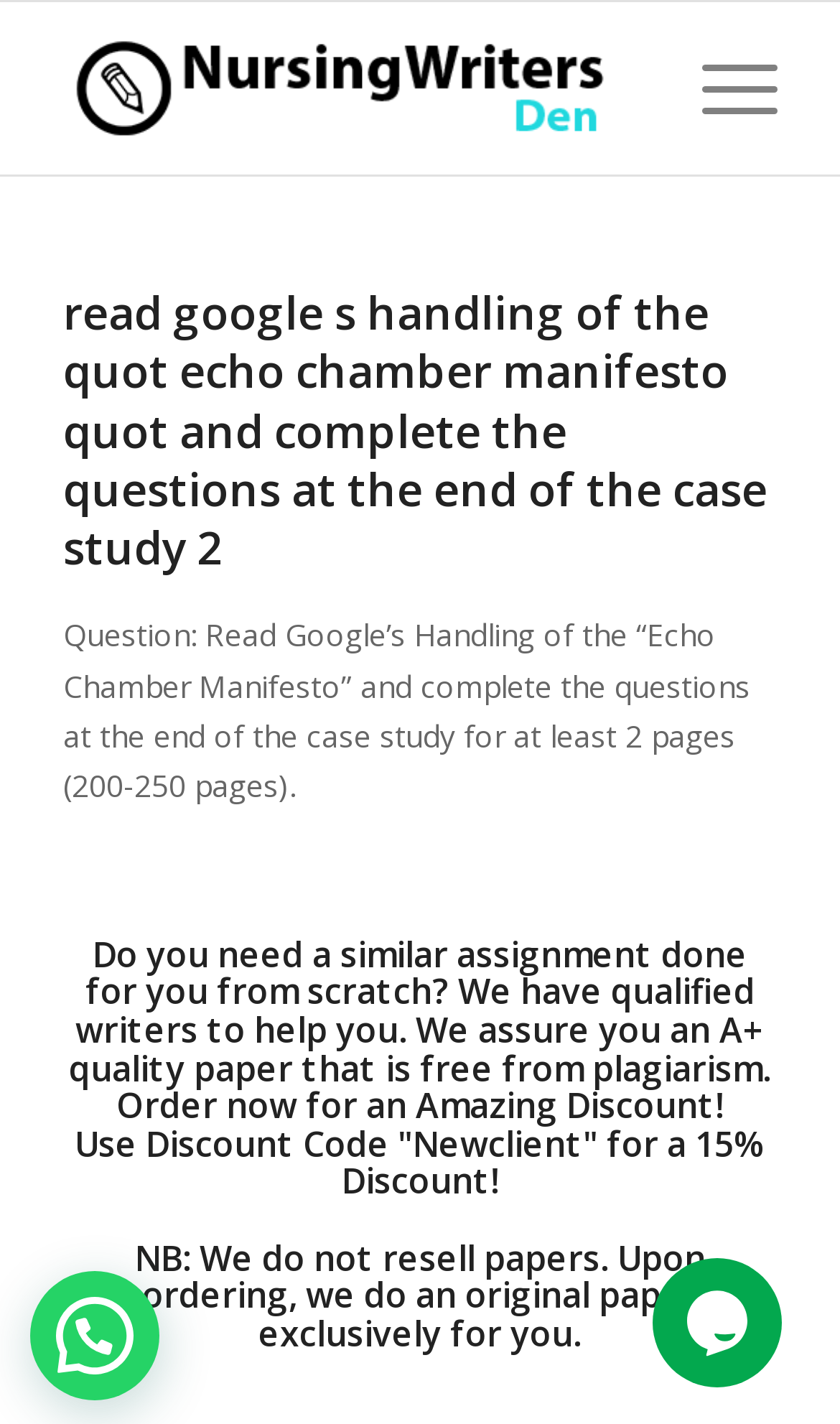Please find and give the text of the main heading on the webpage.

read google s handling of the quot echo chamber manifesto quot and complete the questions at the end of the case study 2